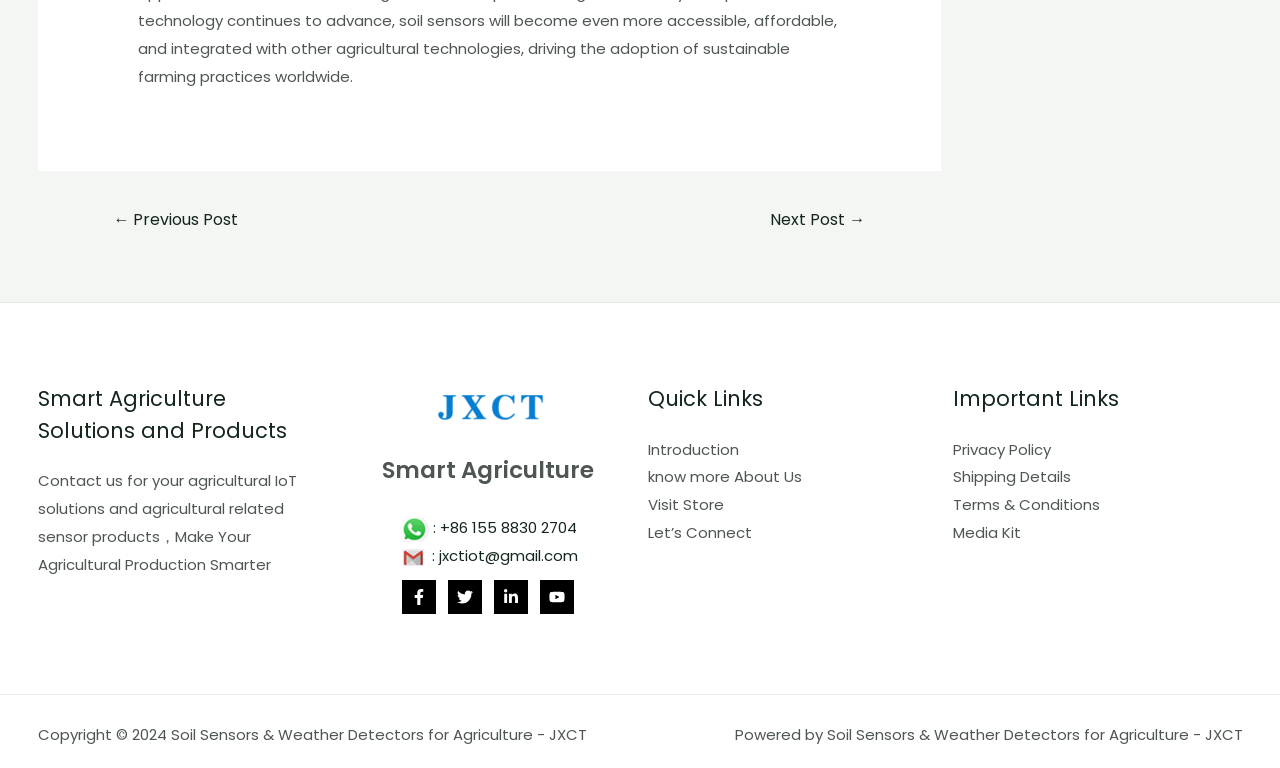Can you identify the bounding box coordinates of the clickable region needed to carry out this instruction: 'View the 'Privacy Policy' page'? The coordinates should be four float numbers within the range of 0 to 1, stated as [left, top, right, bottom].

[0.744, 0.571, 0.821, 0.598]